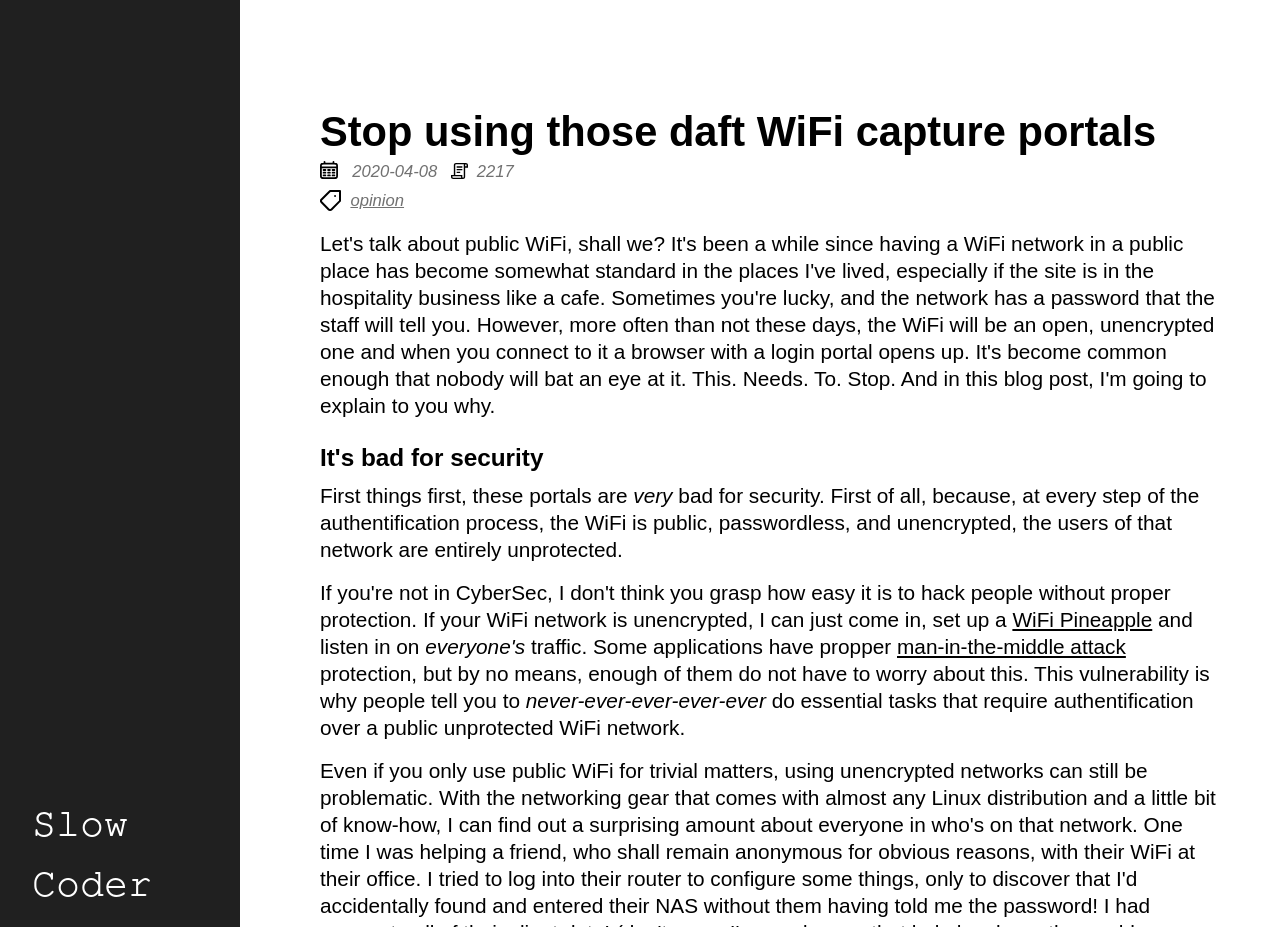Identify the bounding box for the given UI element using the description provided. Coordinates should be in the format (top-left x, top-left y, bottom-right x, bottom-right y) and must be between 0 and 1. Here is the description: WiFi Pineapple

[0.791, 0.656, 0.9, 0.681]